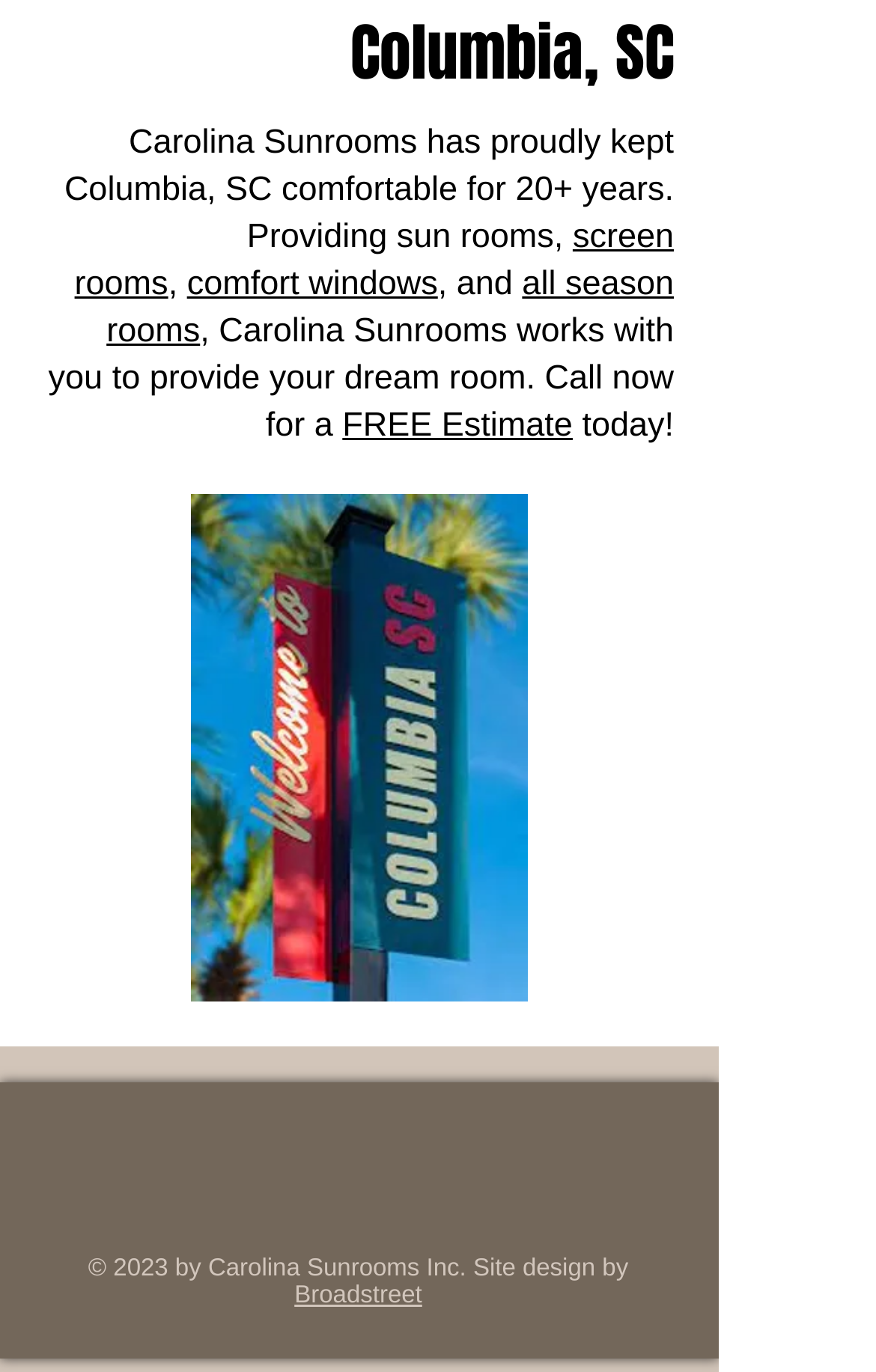What social media platforms does Carolina Sunrooms have a presence on?
Please provide a single word or phrase as the answer based on the screenshot.

Youtube, Instagram, Facebook